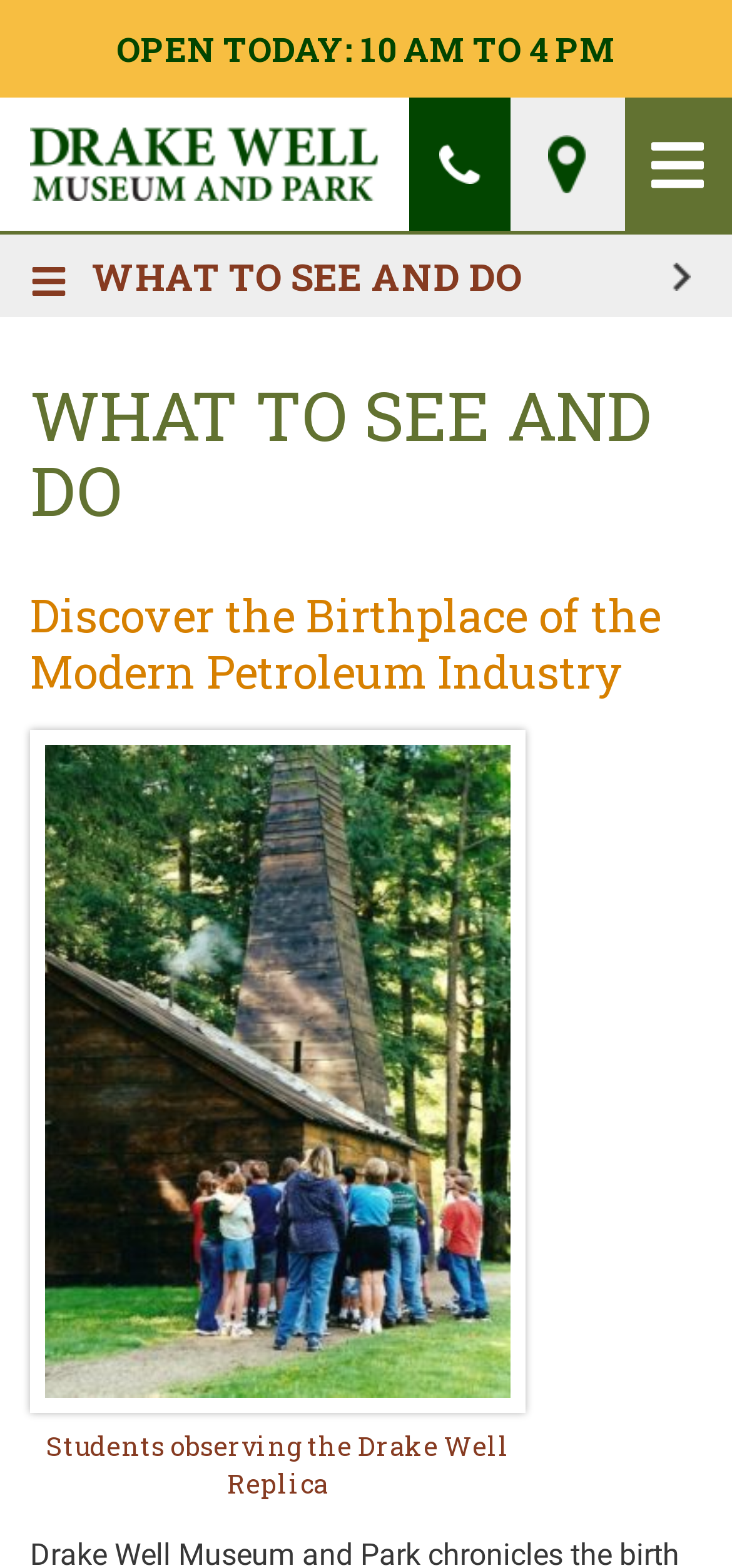Based on the image, please respond to the question with as much detail as possible:
What is depicted in the main image on the webpage?

The main image on the webpage is described by the figure caption 'Students observing the Drake Well Replica'. This suggests that the image depicts students observing a replica of the Drake Well.